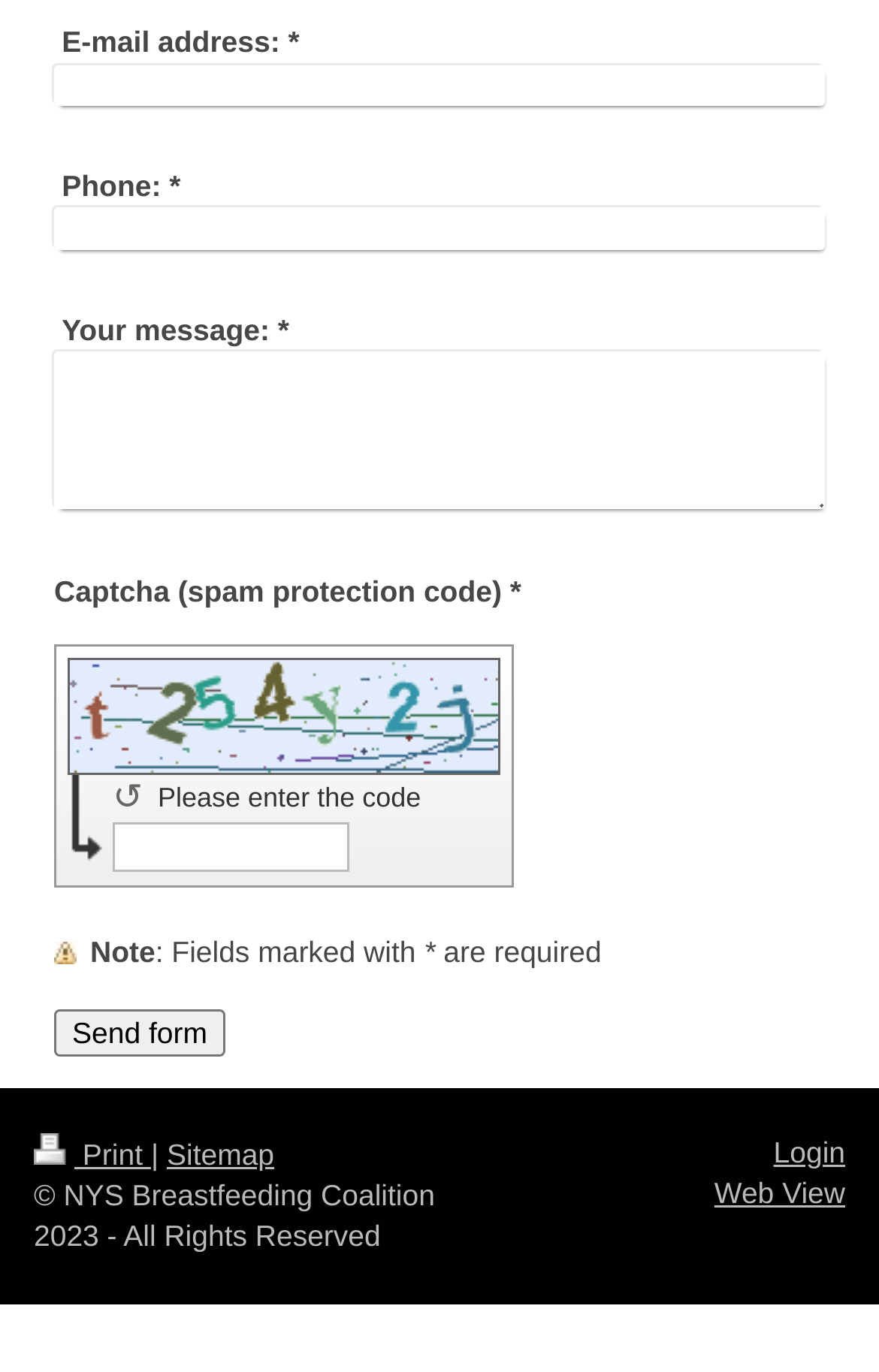What is the purpose of the image on the webpage?
Use the image to answer the question with a single word or phrase.

Captcha